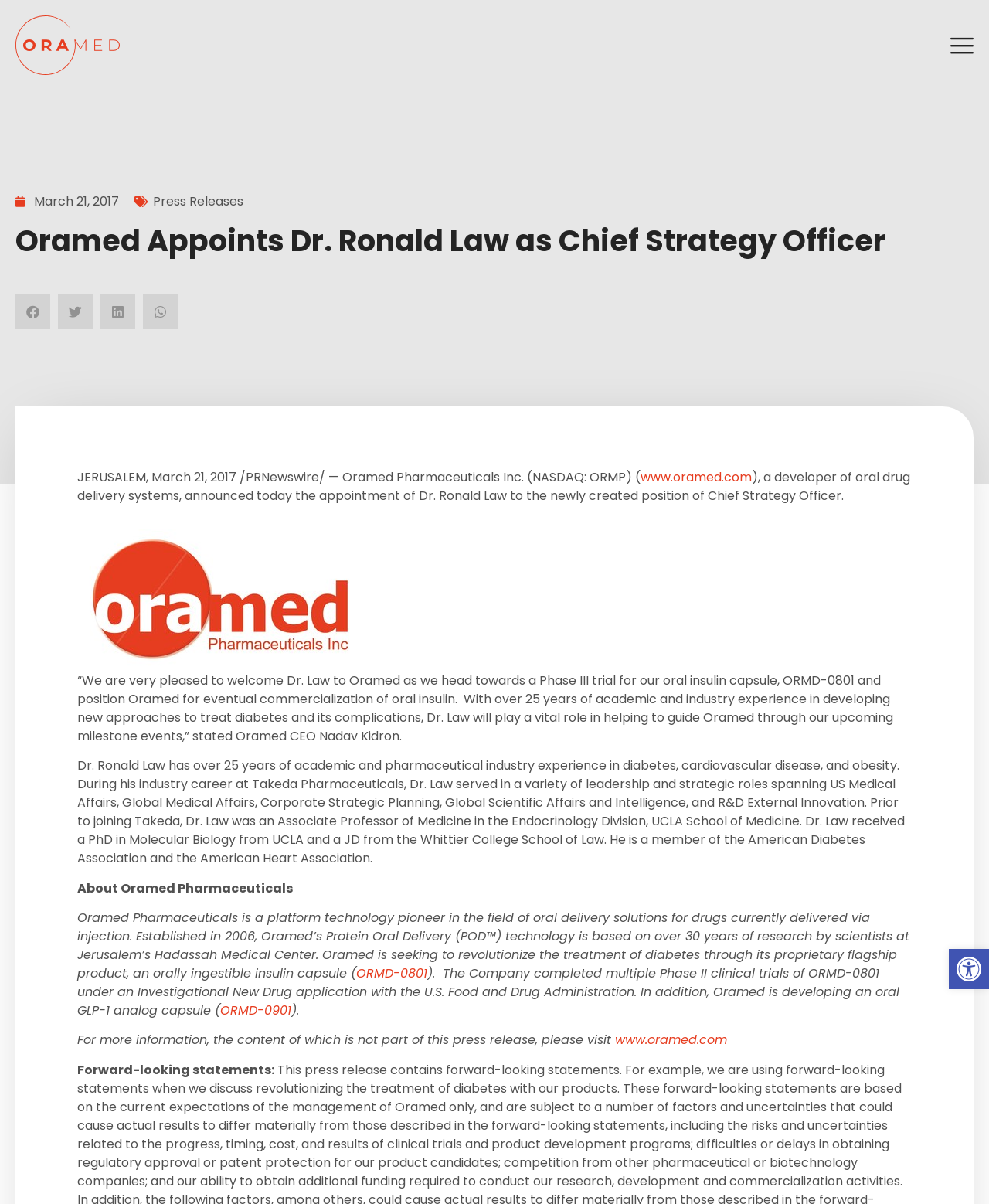Determine the bounding box coordinates for the area you should click to complete the following instruction: "Visit Oramed Pharmaceuticals website".

[0.648, 0.389, 0.76, 0.404]